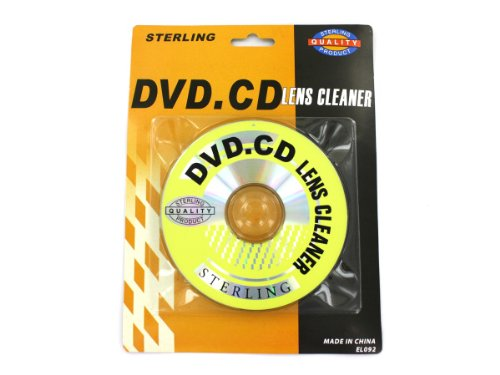Use a single word or phrase to answer this question: 
What is the purpose of the central cleaning brush?

To maintain clarity of lenses